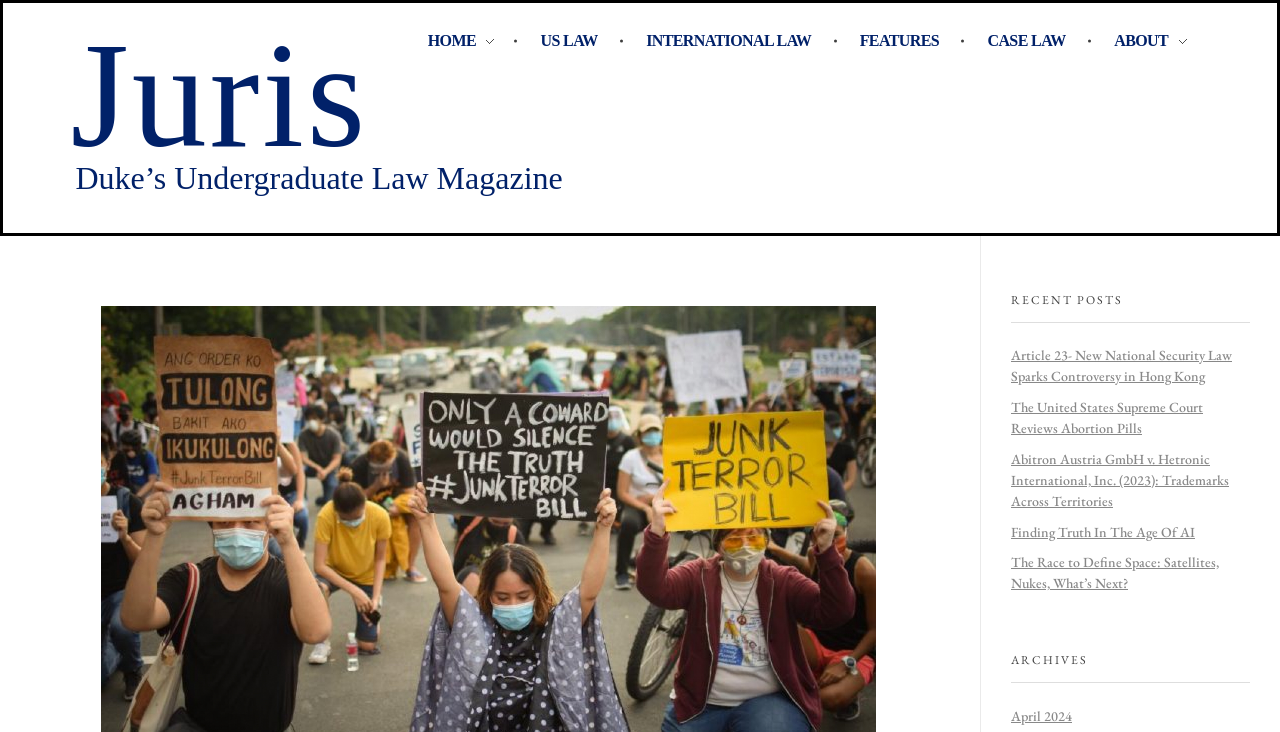How many main navigation links are there?
Please provide a full and detailed response to the question.

I counted the number of links in the top navigation bar, which are 'HOME', 'US LAW', 'INTERNATIONAL LAW', 'FEATURES', 'CASE LAW', and 'ABOUT'.